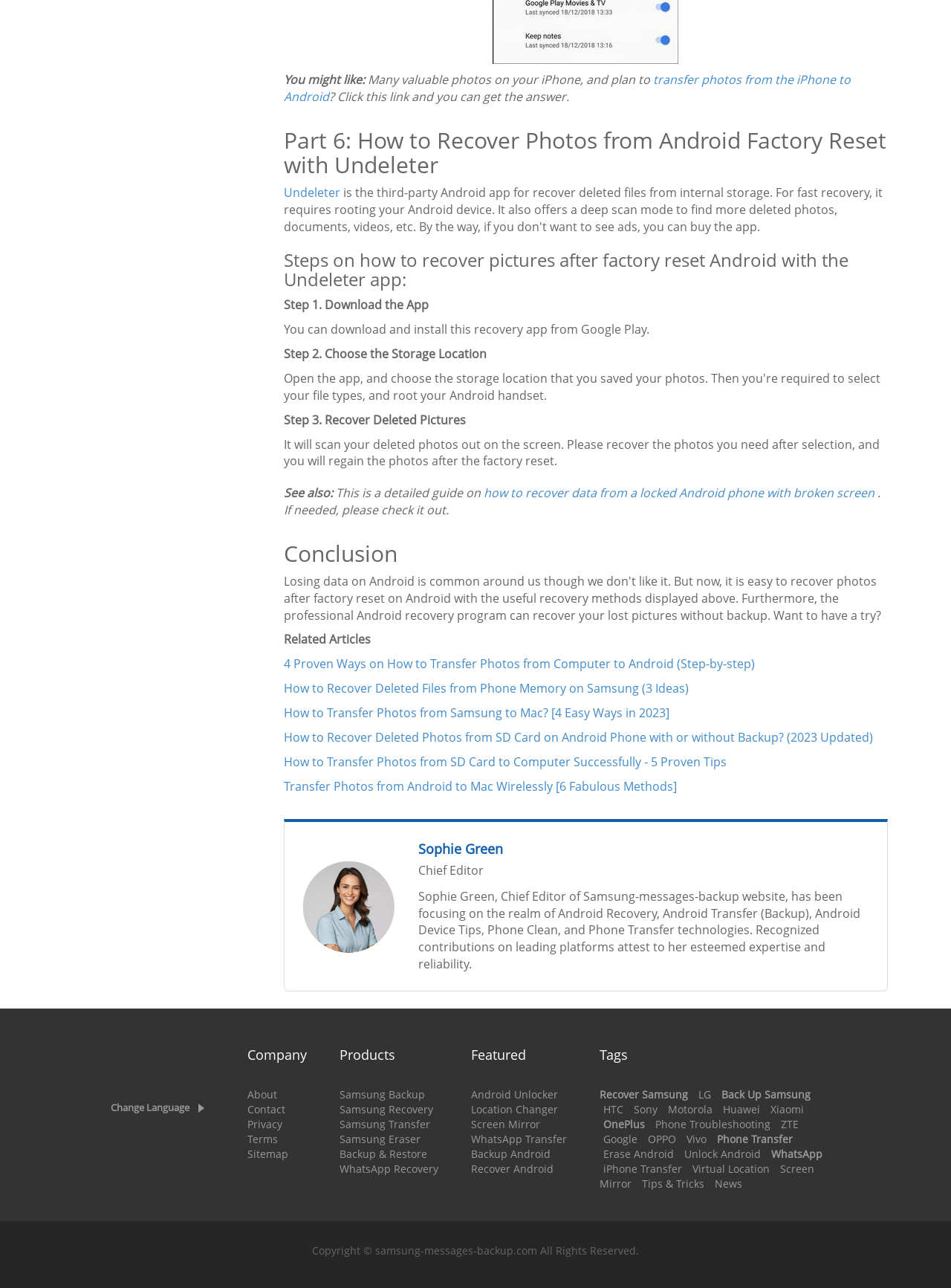Who is the Chief Editor of the website?
Answer the question with detailed information derived from the image.

The webpage mentions Sophie Green as the Chief Editor of the samsung-messages-backup website, with a brief description of her expertise and reliability.